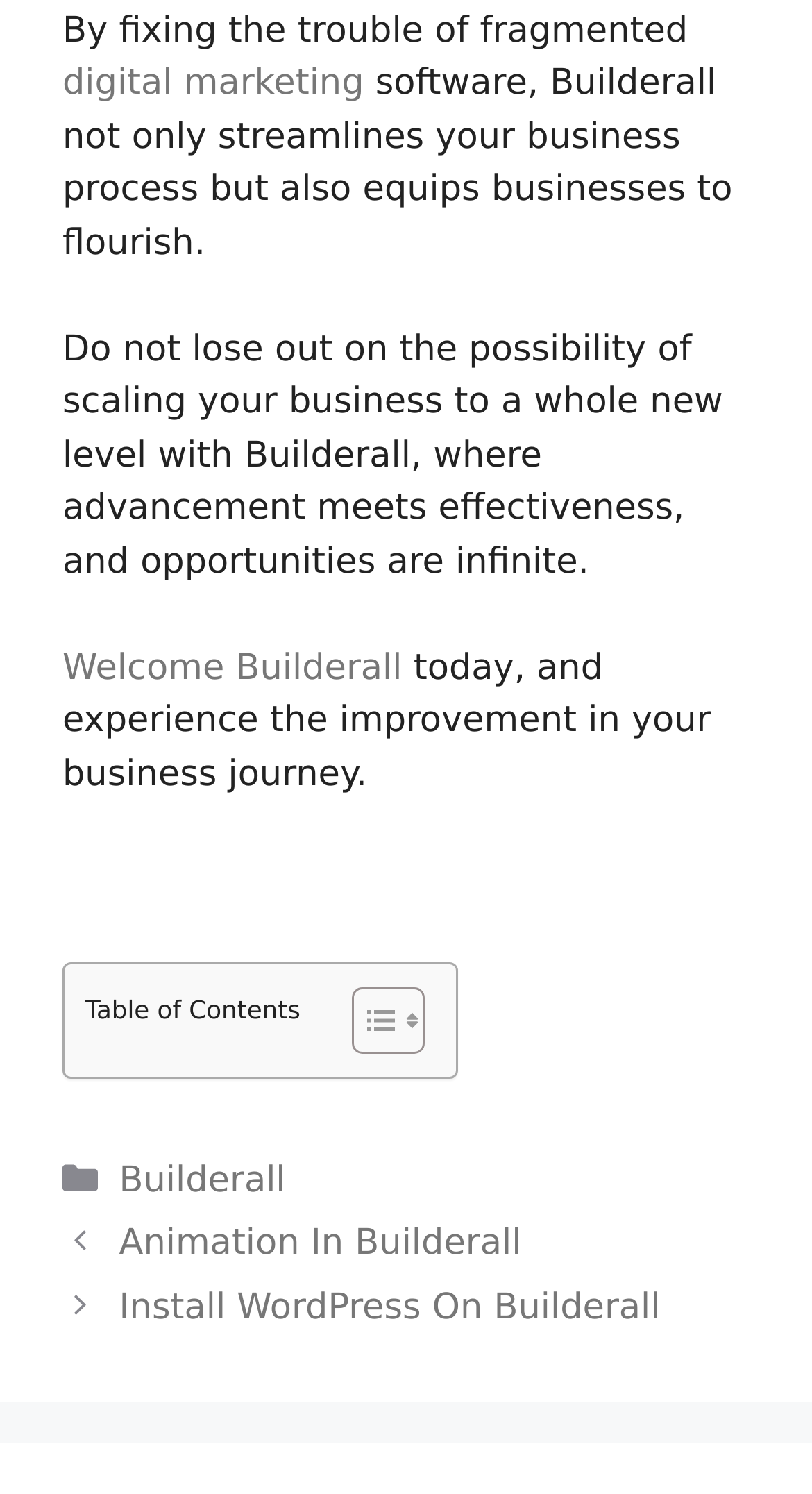Please use the details from the image to answer the following question comprehensively:
What is the purpose of the webpage?

The purpose of the webpage is to promote Builderall, a digital marketing software, and to encourage visitors to try it out, as indicated by the text 'Do not lose out on the possibility of scaling your business to a whole new level with Builderall, where advancement meets effectiveness, and opportunities are infinite.' and the 'Welcome Builderall' link.